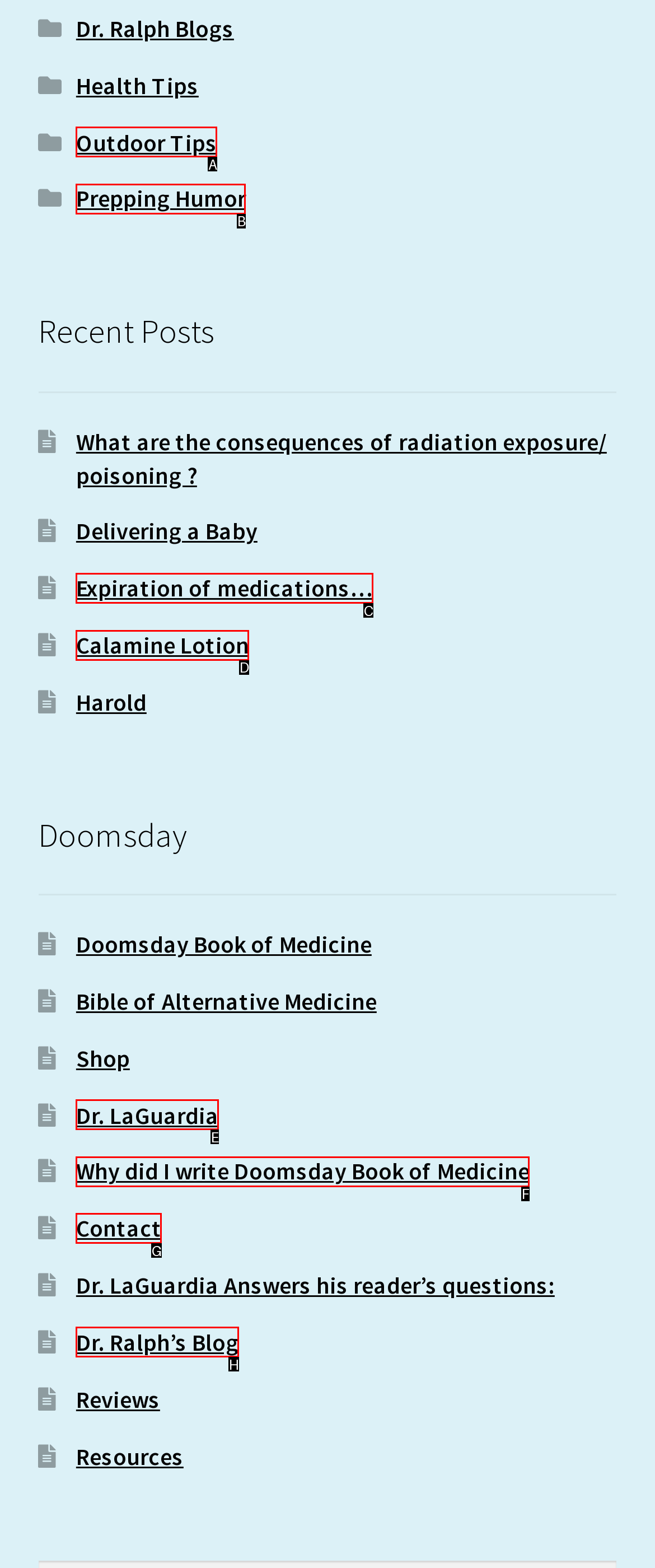Point out the option that aligns with the description: Dr. LaGuardia
Provide the letter of the corresponding choice directly.

E